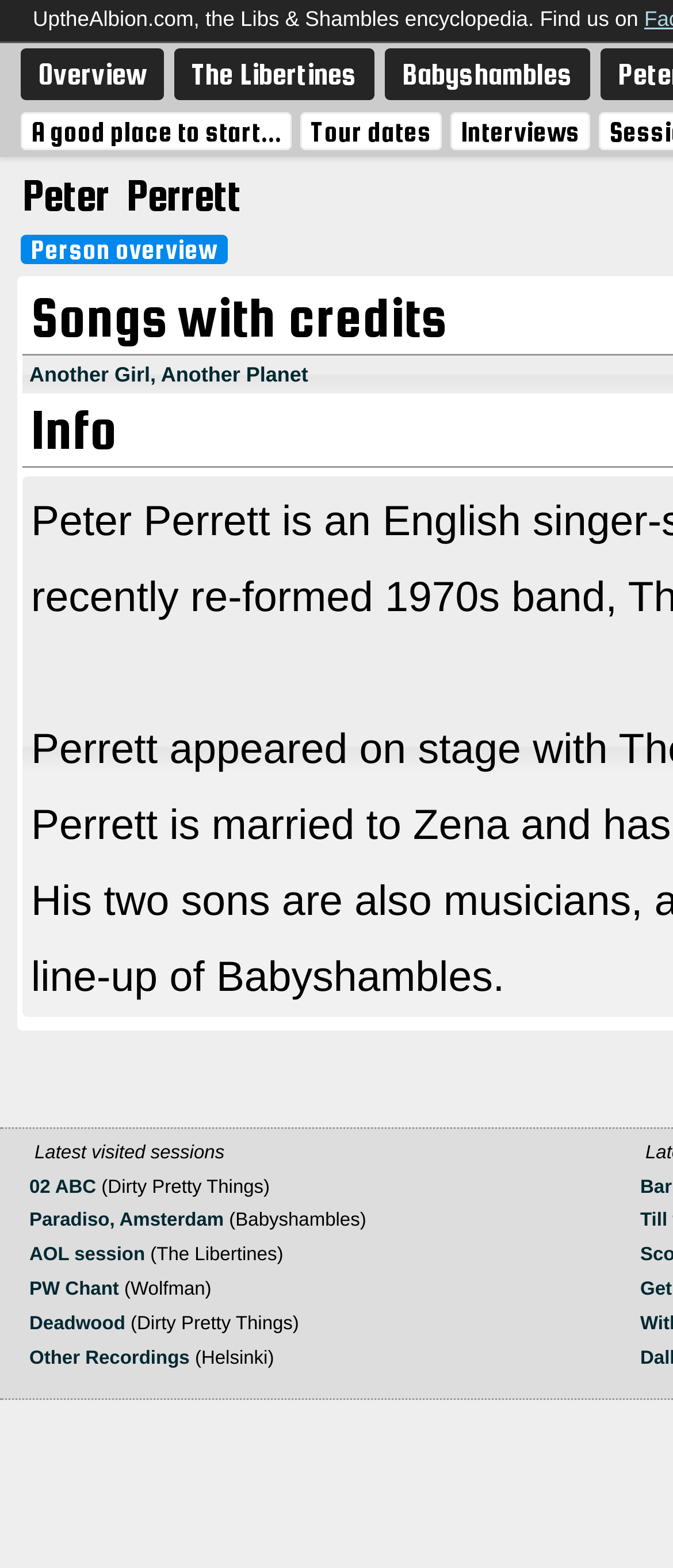Explain the webpage in detail.

This webpage is an encyclopedia dedicated to The Libertines and Babyshambles, with a focus on providing information and resources related to the two bands. At the top of the page, there is a header with the title "UptheAlbion.com, the Libs & Shambles encyclopedia. Find us on" in a prominent position. Below the header, there are three main navigation links: "Overview", "The Libertines", and "Babyshambles", which are evenly spaced and take up about half of the page width.

Further down, there are five links that appear to be secondary navigation options: "A good place to start...", "Tour dates", "Interviews", and "Person overview". The "Person overview" link has a dropdown or submenu with a single item, "Another Girl, Another Planet", which is a song title.

The lower half of the page is dedicated to a section titled "Latest visited sessions", which lists several links to specific sessions or recordings, including "02 ABC", "Paradiso, Amsterdam", "AOL session", "PW Chant", "Deadwood", and "Other Recordings". Each of these links is accompanied by a brief description or annotation in parentheses, indicating the band or artist associated with the session.

Overall, the page has a simple and organized layout, with clear headings and concise text, making it easy to navigate and find information about The Libertines and Babyshambles.